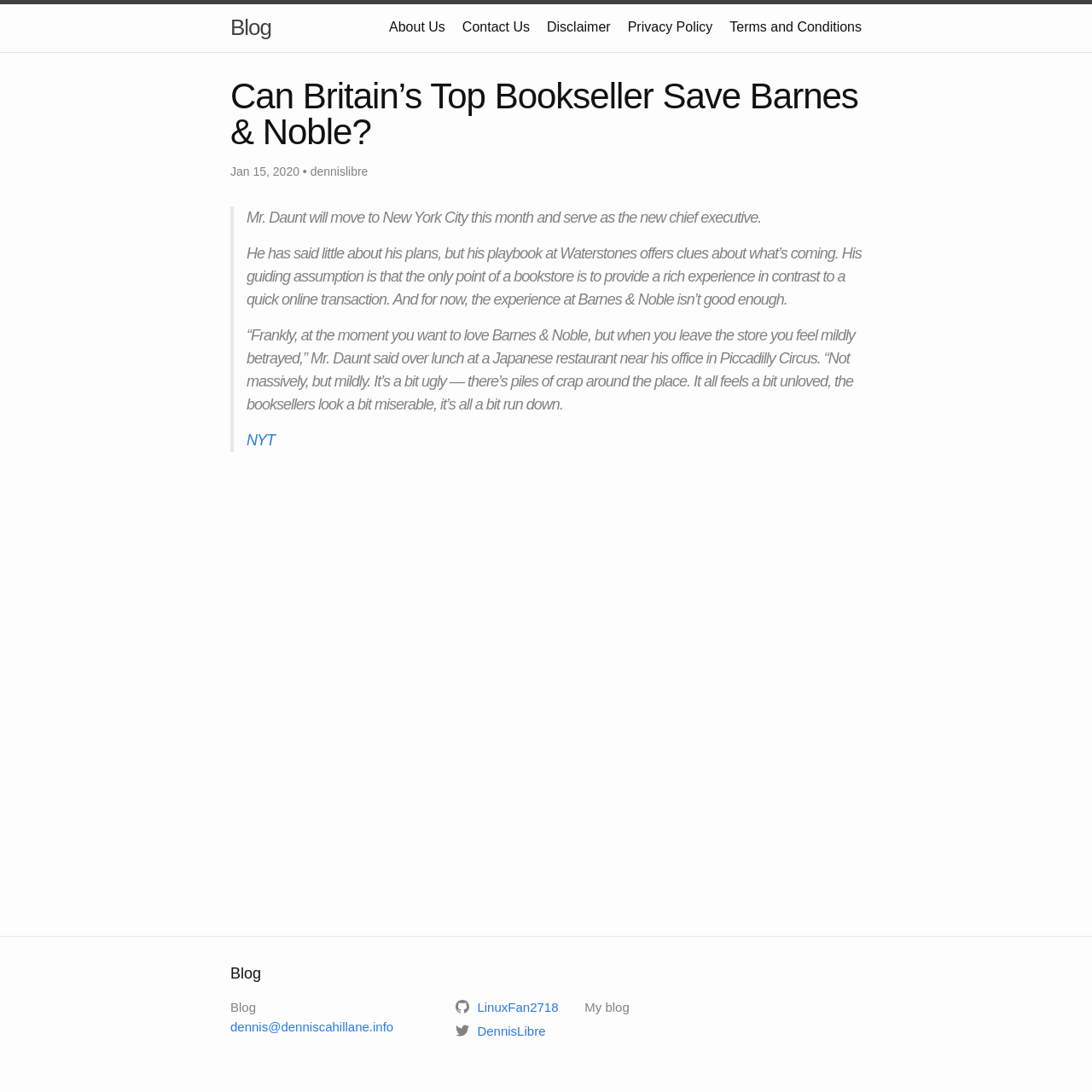Return the bounding box coordinates of the UI element that corresponds to this description: "Privacy Policy". The coordinates must be given as four float numbers in the range of 0 and 1, [left, top, right, bottom].

[0.575, 0.018, 0.653, 0.031]